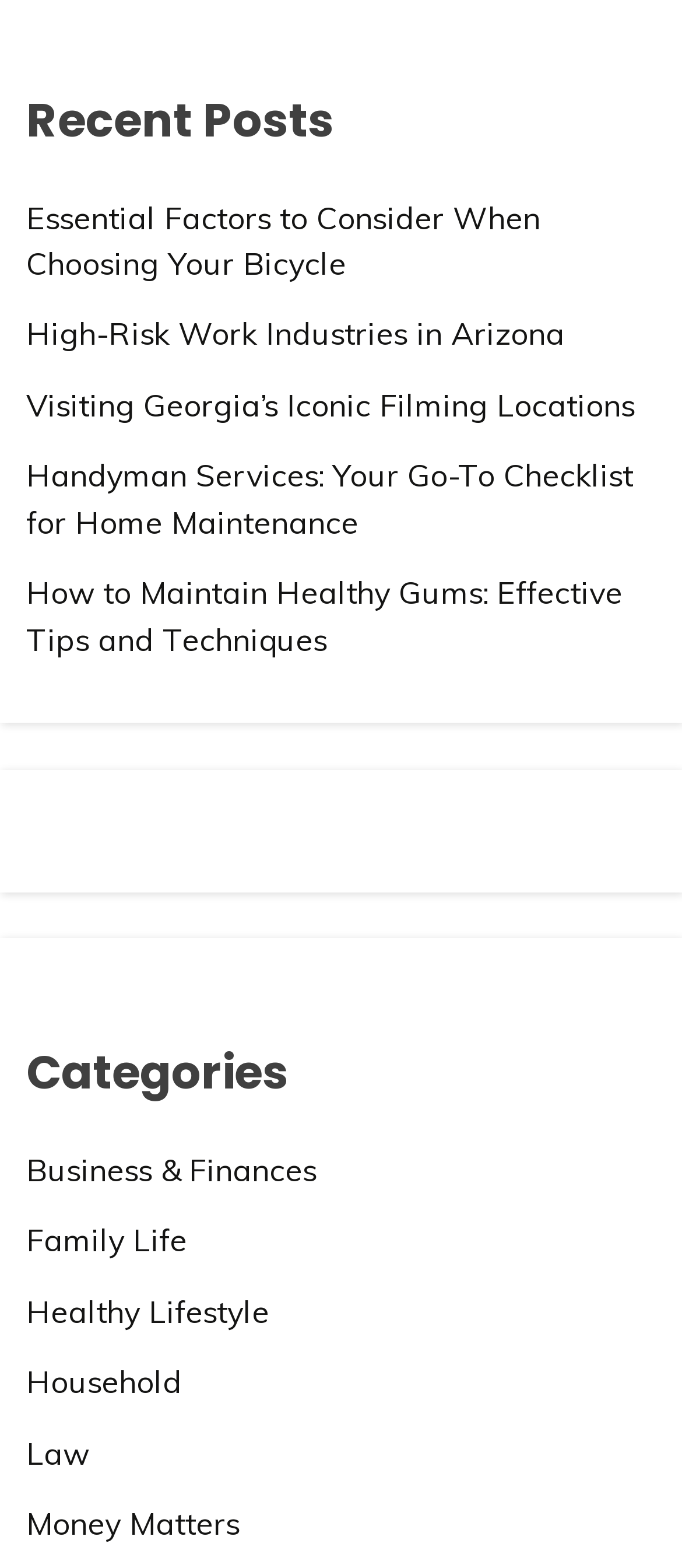Please find the bounding box coordinates of the element that you should click to achieve the following instruction: "read about essential factors to consider when choosing your bicycle". The coordinates should be presented as four float numbers between 0 and 1: [left, top, right, bottom].

[0.038, 0.126, 0.792, 0.18]